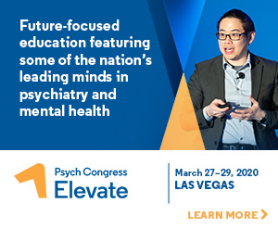Give an elaborate caption for the image.

The image promotes the "Psych Congress Elevate" event, scheduled for March 27–29, 2020, in Las Vegas. It highlights a future-focused educational experience featuring renowned experts in the fields of psychiatry and mental health. The visual includes a speaker, who appears to be presenting on stage, emphasizing engagement and knowledge-sharing at this significant congress. The event aims to provide attendees with insights from leading minds in the industry, fostering professional development within the mental health community. The branding elements and layout suggest a modern and dynamic atmosphere, aimed at encouraging participation and collaboration.